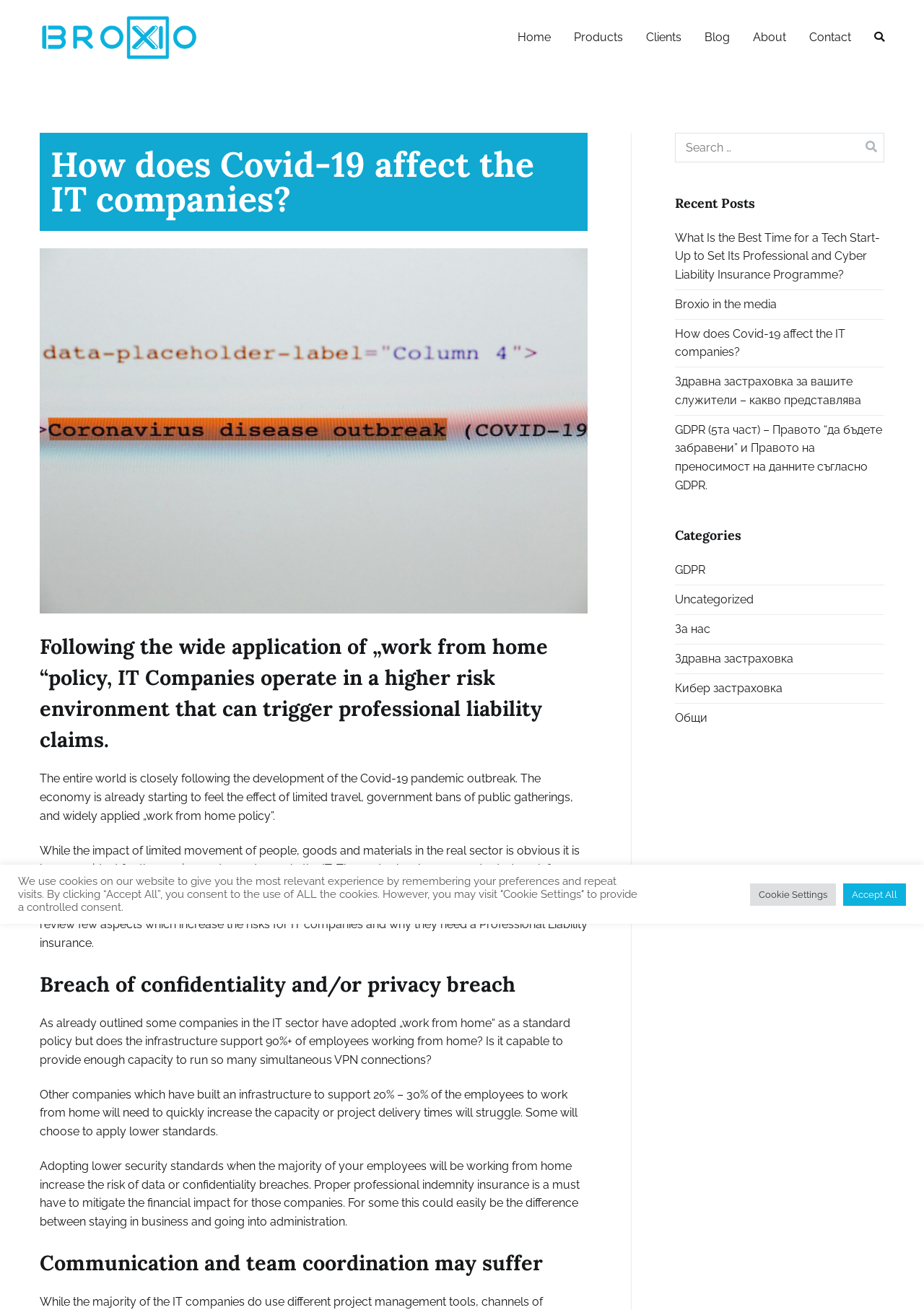Provide the bounding box coordinates of the area you need to click to execute the following instruction: "Read the blog post about Covid-19 and IT companies".

[0.73, 0.244, 0.957, 0.28]